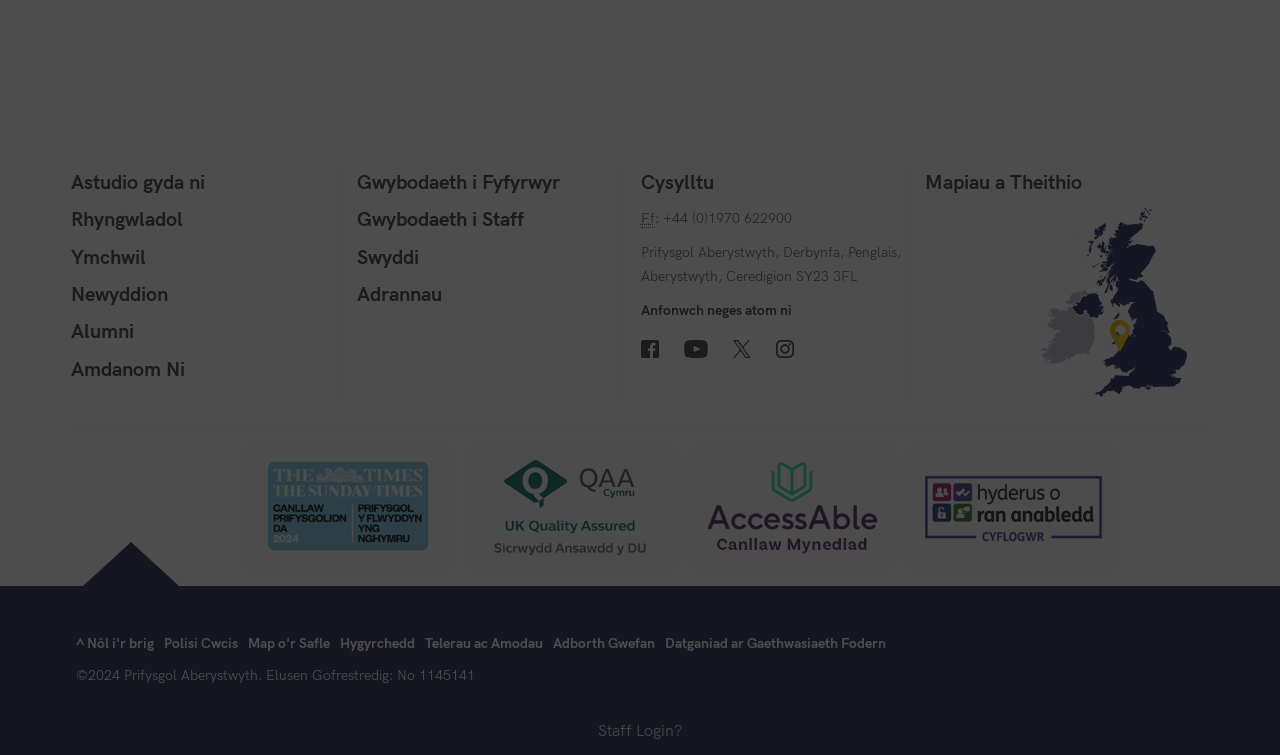Determine the bounding box coordinates for the clickable element to execute this instruction: "Read the 'Canllaw Prifysgolion Da 2024 - Prifysgol y flwyddyn yng Yngymru' article". Provide the coordinates as four float numbers between 0 and 1, i.e., [left, top, right, bottom].

[0.189, 0.588, 0.355, 0.757]